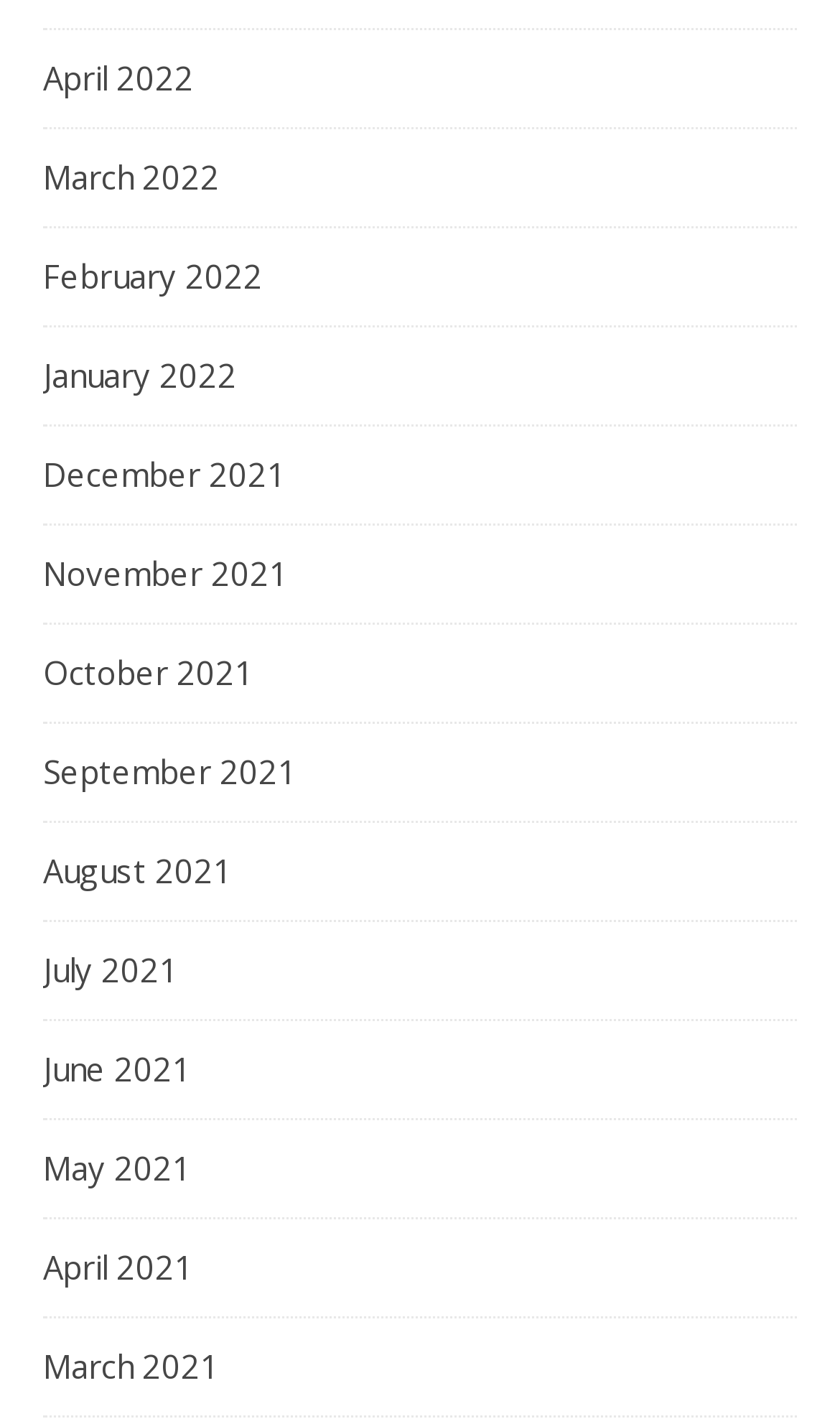Determine the bounding box coordinates of the region I should click to achieve the following instruction: "view January 2022". Ensure the bounding box coordinates are four float numbers between 0 and 1, i.e., [left, top, right, bottom].

[0.051, 0.229, 0.282, 0.297]